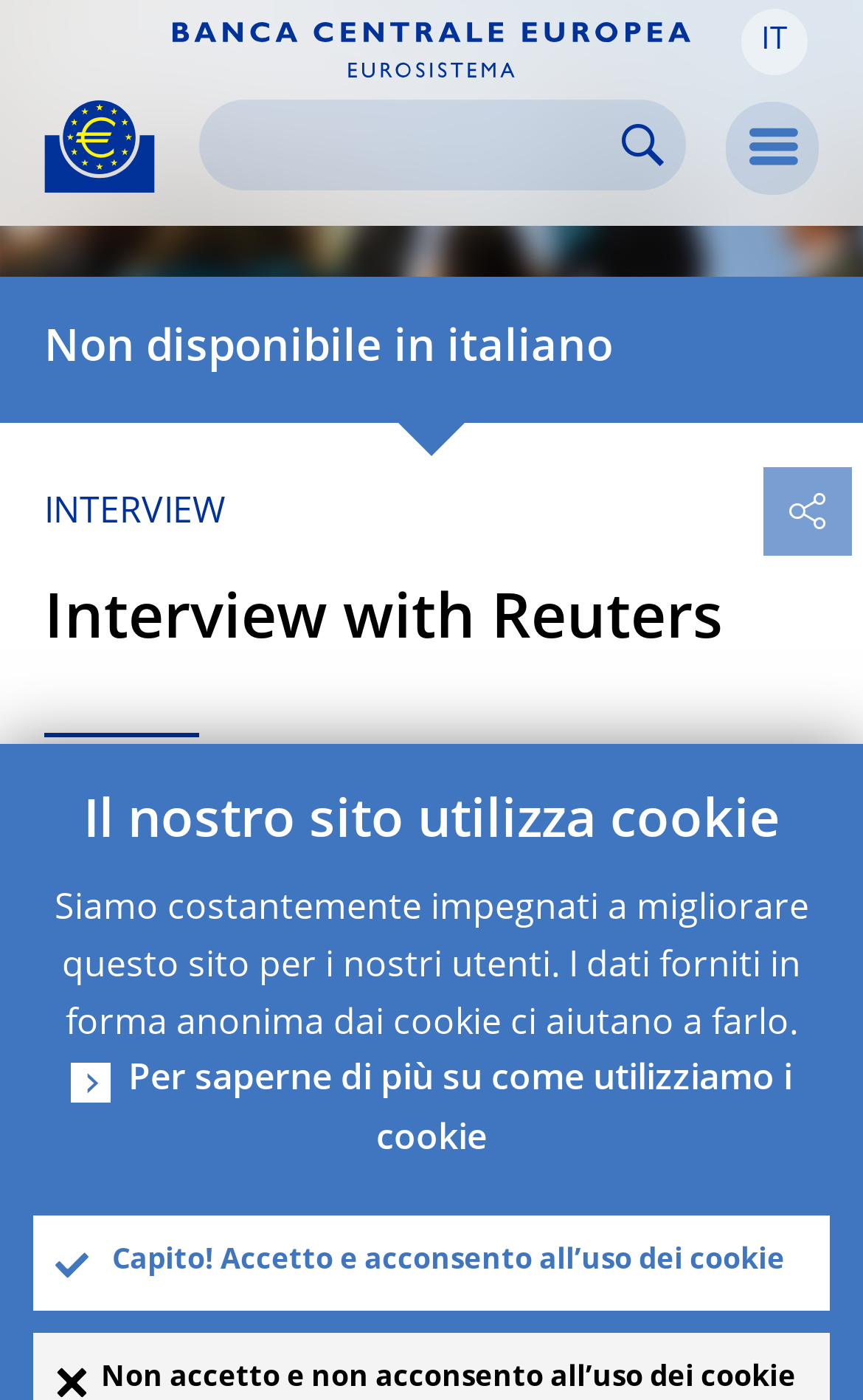Please determine the bounding box coordinates for the element that should be clicked to follow these instructions: "Go to European Central Bank - eurosystem".

[0.199, 0.032, 0.801, 0.063]